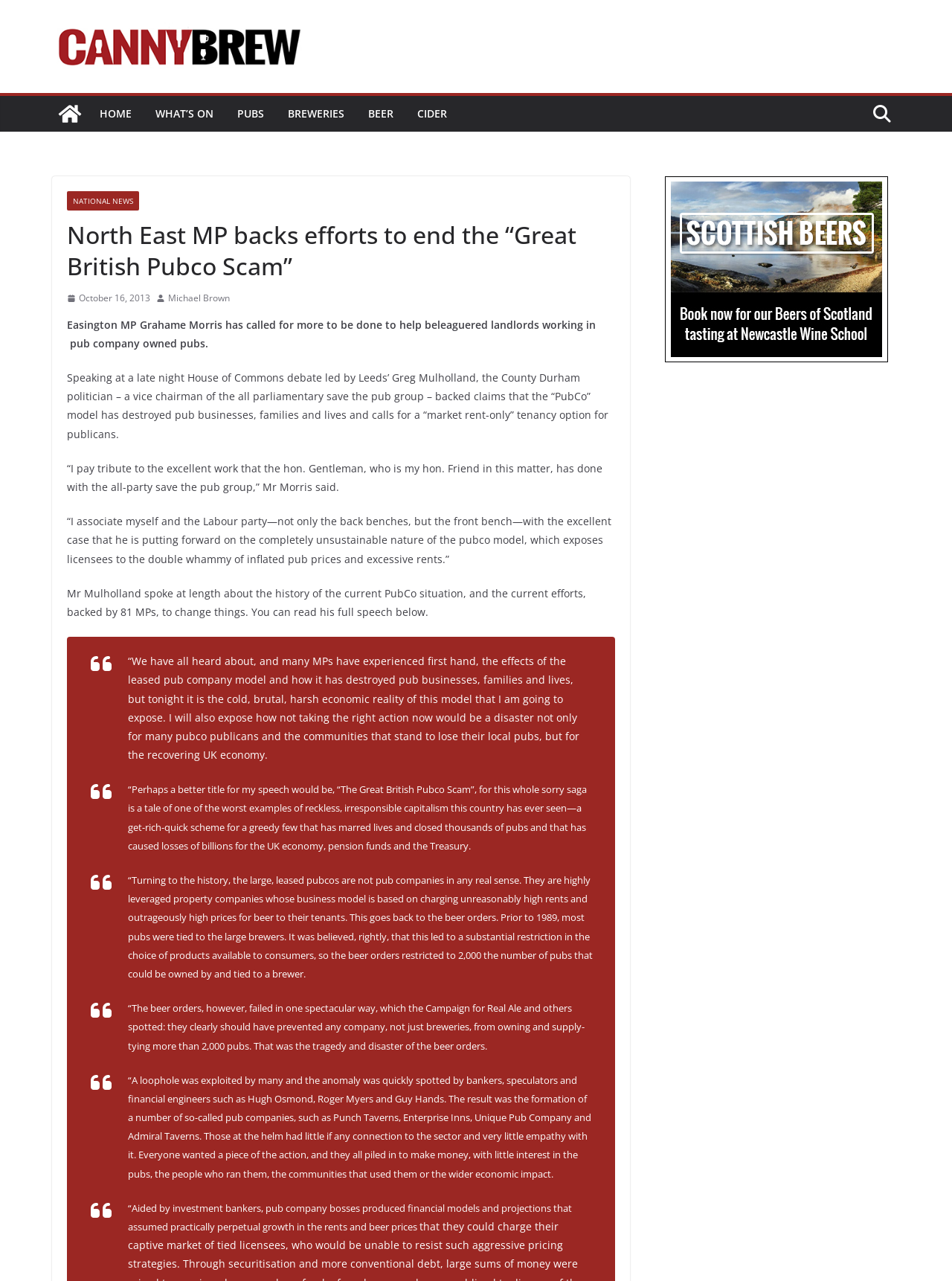Create an in-depth description of the webpage, covering main sections.

This webpage appears to be a news article about a British MP, Grahame Morris, who is advocating for changes to the pub industry. At the top of the page, there is a logo and a navigation menu with links to "HOME", "WHAT'S ON", "PUBS", "BREWERIES", "BEER", and "CIDER". Below the navigation menu, there is a header with the title "North East MP backs efforts to end the “Great British Pubco Scam”".

The main content of the article is divided into several paragraphs, with a date "October 16, 2013" and an author's name "Michael Brown" mentioned at the top. The article discusses the issues faced by pub landlords and the need for reform in the industry. There are several quotes from Grahame Morris and another MP, Greg Mulholland, who is leading the effort to change the pub industry.

The article also includes a section with a longer speech by Greg Mulholland, which provides more background information on the history of the pub industry and the problems caused by the current business model. This section is divided into several paragraphs, with quotes from Mulholland's speech.

At the bottom of the page, there is a complementary section with a link, but it does not contain any descriptive text. There are also several images scattered throughout the page, but they do not have descriptive alt text.